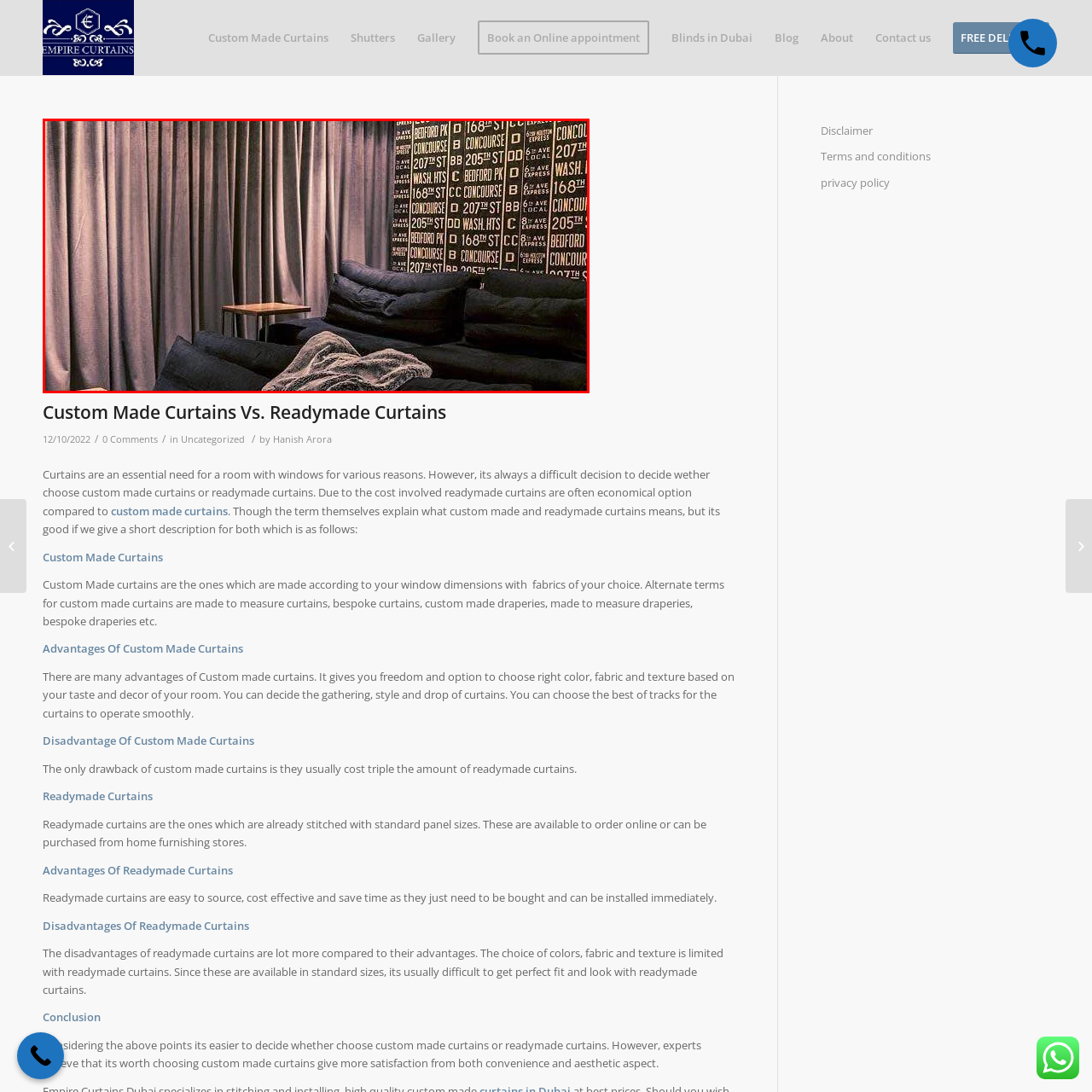Examine the image indicated by the red box and respond with a single word or phrase to the following question:
What is the purpose of the small wooden side table?

placing drinks or decorative items